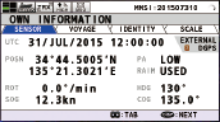Answer the following in one word or a short phrase: 
What is the rate of turn (ROT) of the vessel?

0.0° per minute